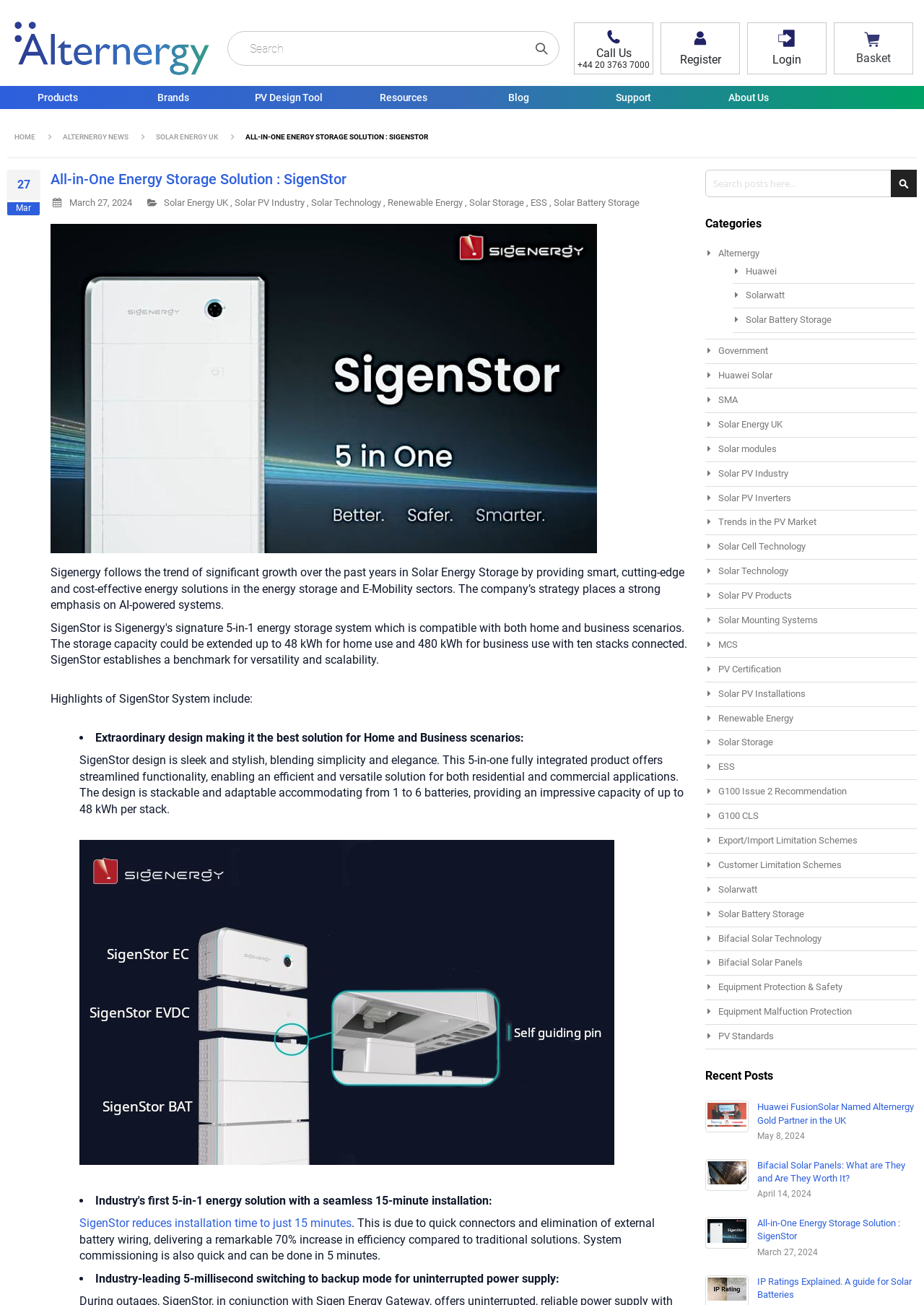Based on the image, please elaborate on the answer to the following question:
What is the name of the energy storage system?

The webpage is about SigenStor, which is Sigenergy's signature 5-in-1 energy storage system. The name 'SigenStor' is mentioned multiple times on the webpage, including in the heading 'All-in-One Energy Storage Solution : SigenStor'.